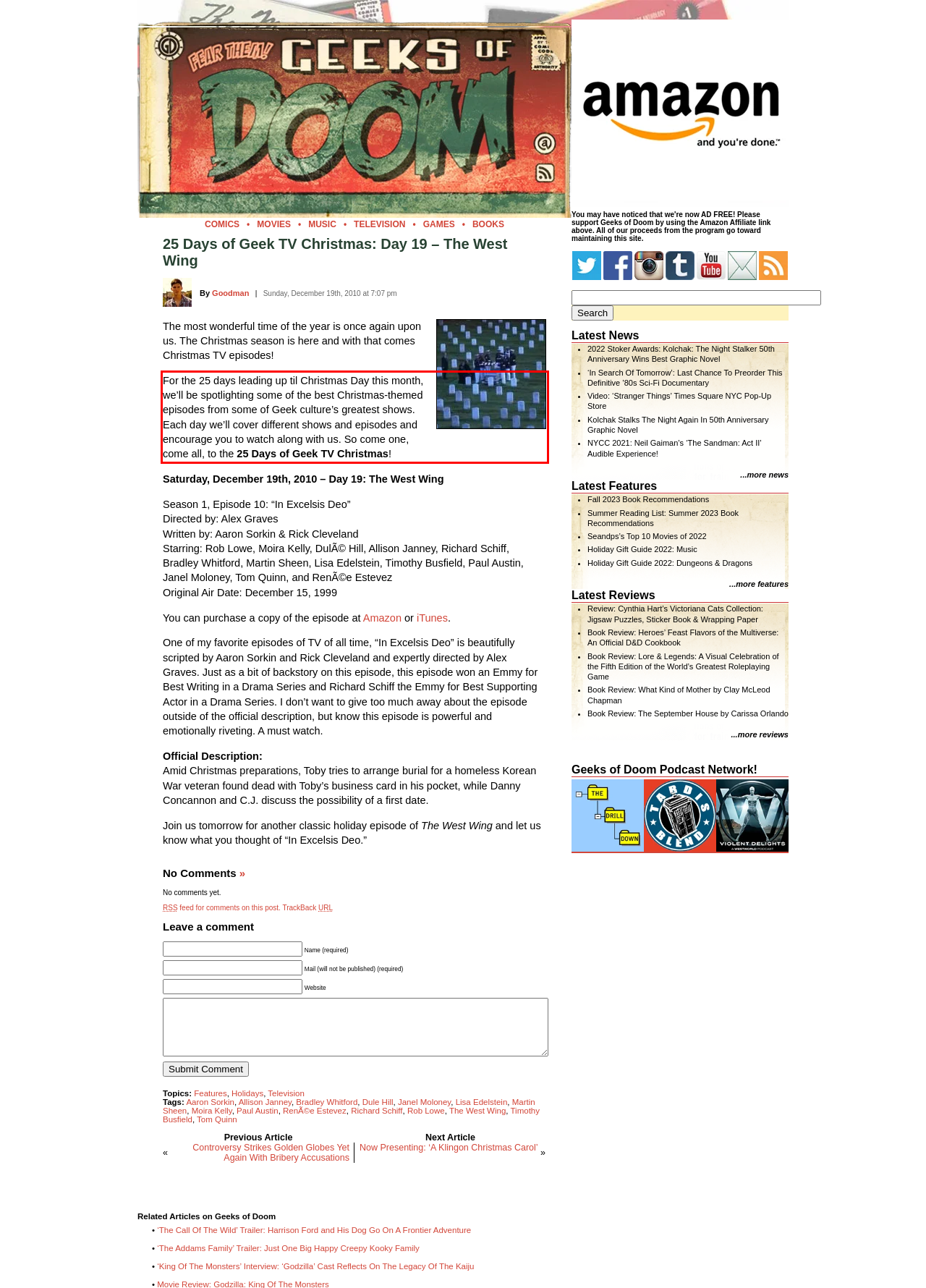Given a screenshot of a webpage with a red bounding box, please identify and retrieve the text inside the red rectangle.

For the 25 days leading up til Christmas Day this month, we’ll be spotlighting some of the best Christmas-themed episodes from some of Geek culture’s greatest shows. Each day we’ll cover different shows and episodes and encourage you to watch along with us. So come one, come all, to the 25 Days of Geek TV Christmas!